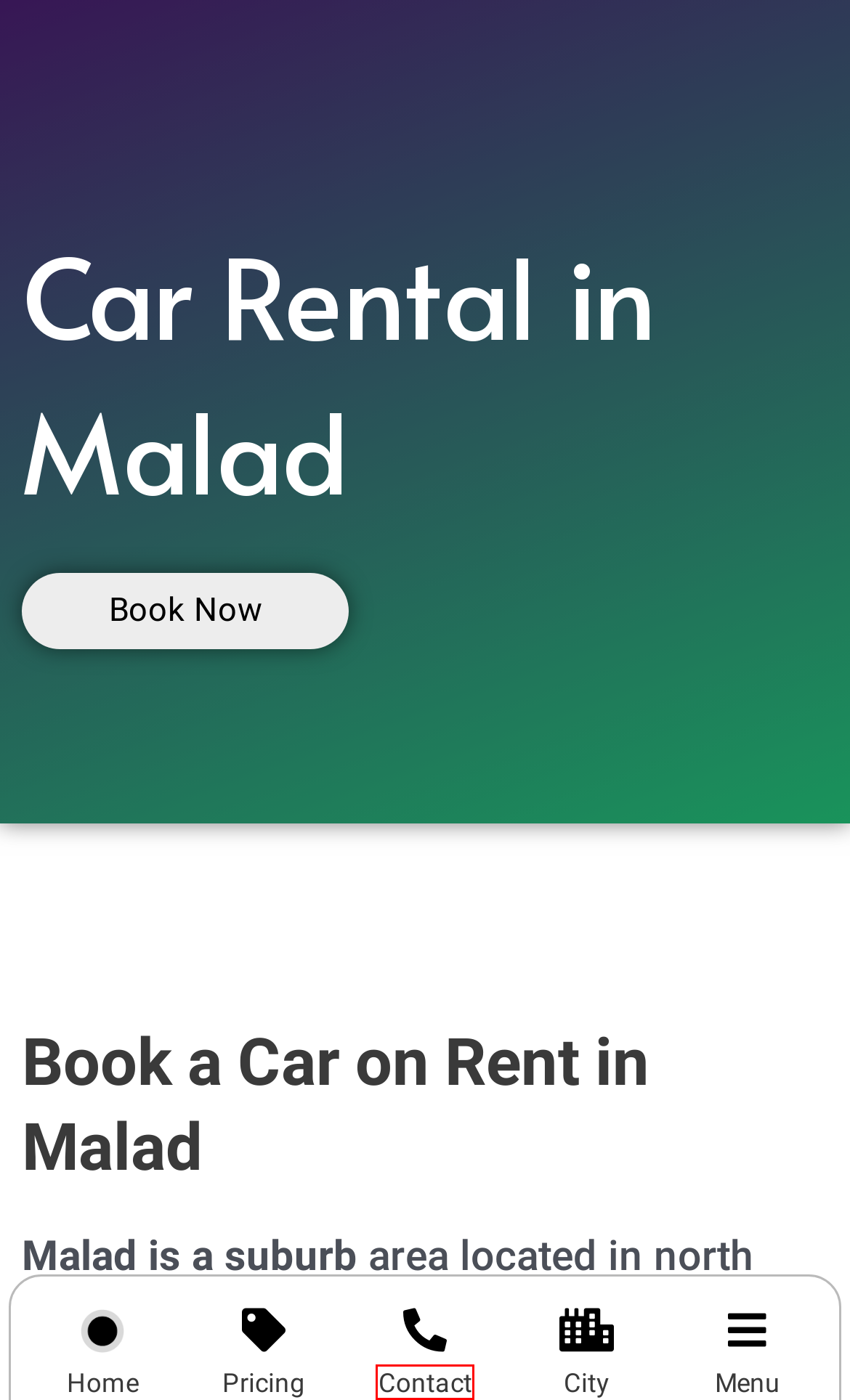View the screenshot of the webpage containing a red bounding box around a UI element. Select the most fitting webpage description for the new page shown after the element in the red bounding box is clicked. Here are the candidates:
A. Book Your Car Now | Prince Hire Cab Service
B. Car Rental in Mumbai With Driver | Starting at ₹1,899 Only
C. About us Prince Hire Cab Service | A Car Rental Company
D. Corporate Car Rental Program | Car Rentals on Monthly Basis
E. Contact - Prince Cabs
F. Prince Cabs • Affordable Car Rentals With Driver
G. Privacy Policy - Prince Cabs
H. Terms & Conditions - Prince Cabs

E